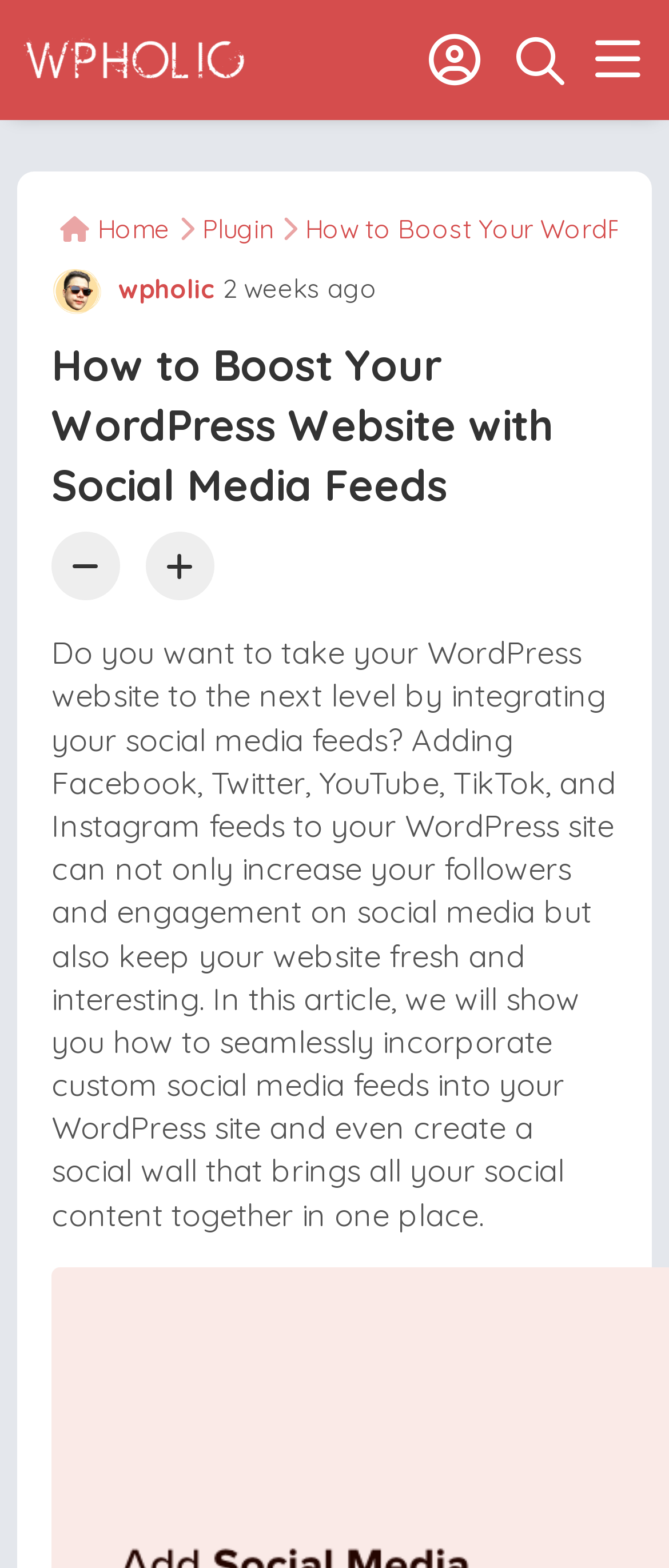Pinpoint the bounding box coordinates of the element you need to click to execute the following instruction: "Click the plugin button". The bounding box should be represented by four float numbers between 0 and 1, in the format [left, top, right, bottom].

[0.267, 0.136, 0.408, 0.156]